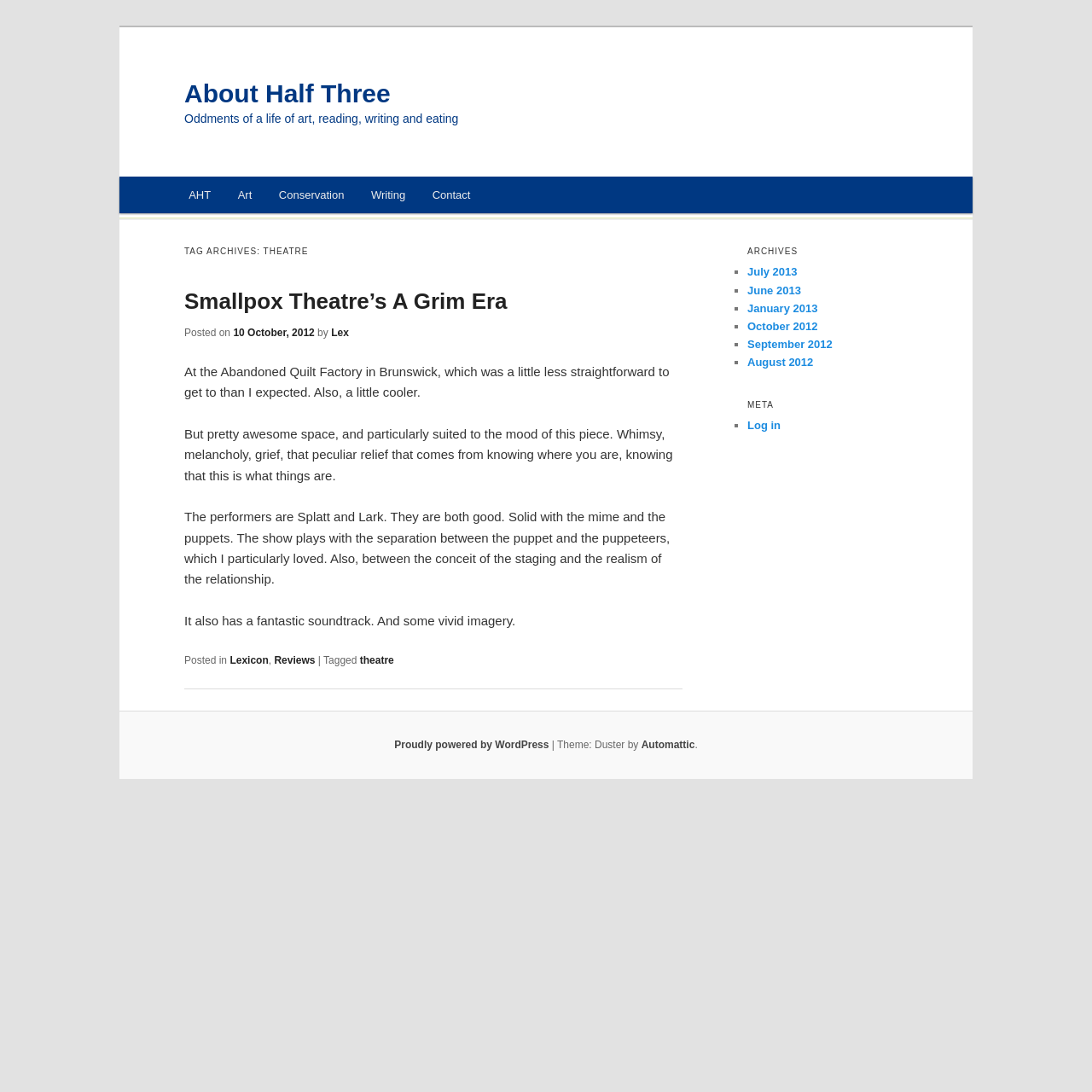Find and extract the text of the primary heading on the webpage.

About Half Three